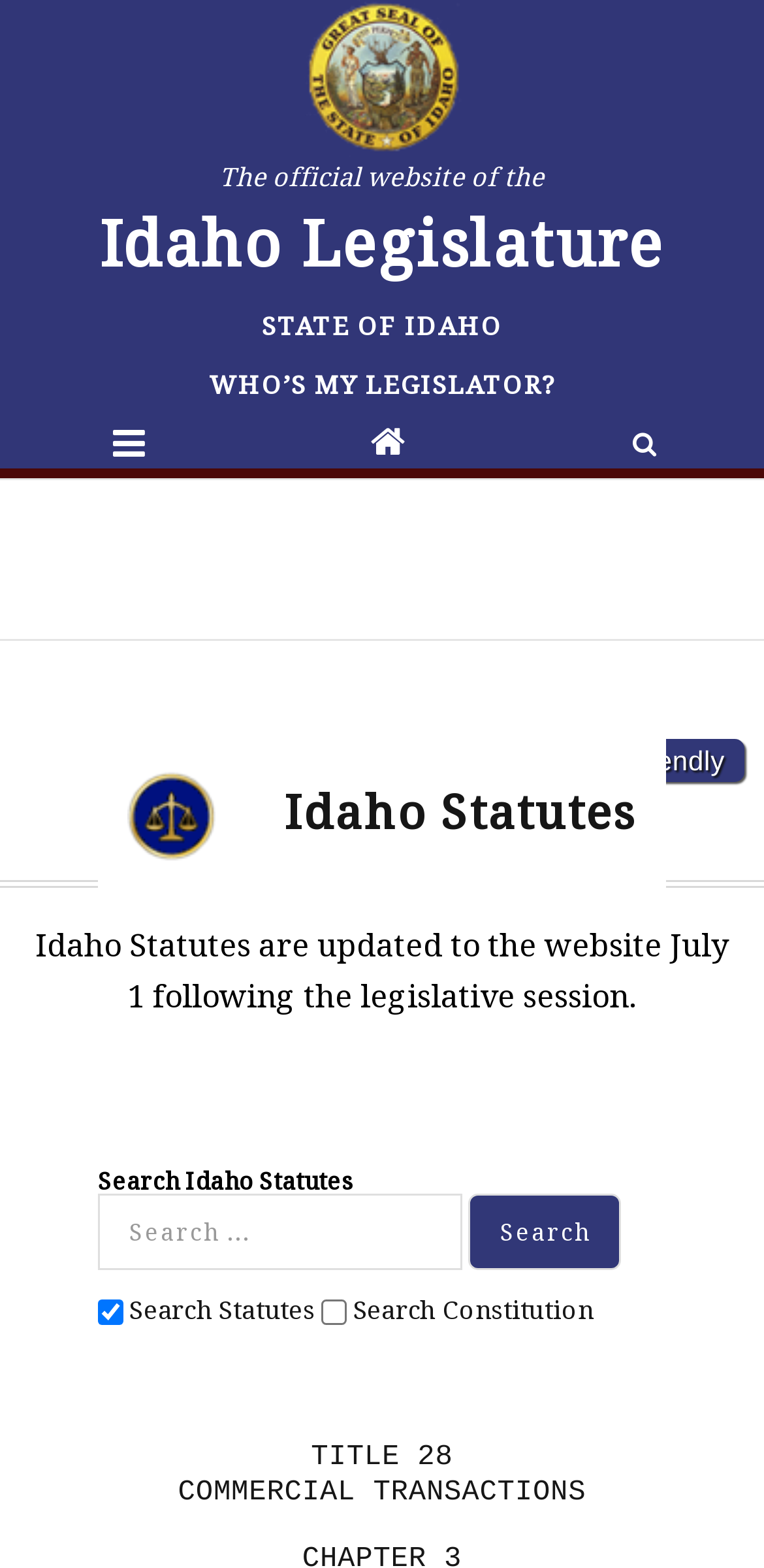Is there a print function?
Using the visual information, answer the question in a single word or phrase.

Yes